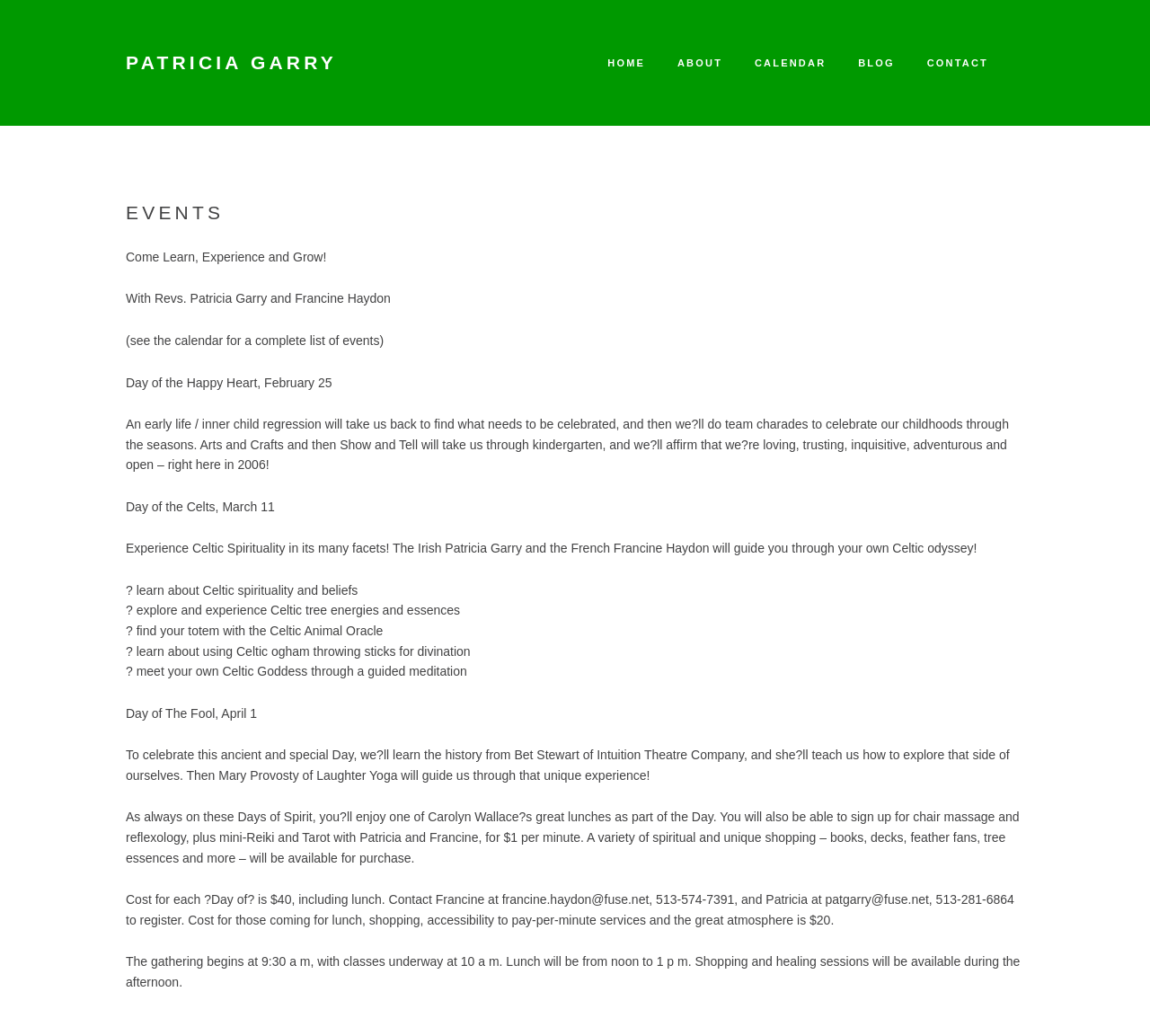Show the bounding box coordinates for the HTML element described as: "Home".

[0.528, 0.035, 0.561, 0.087]